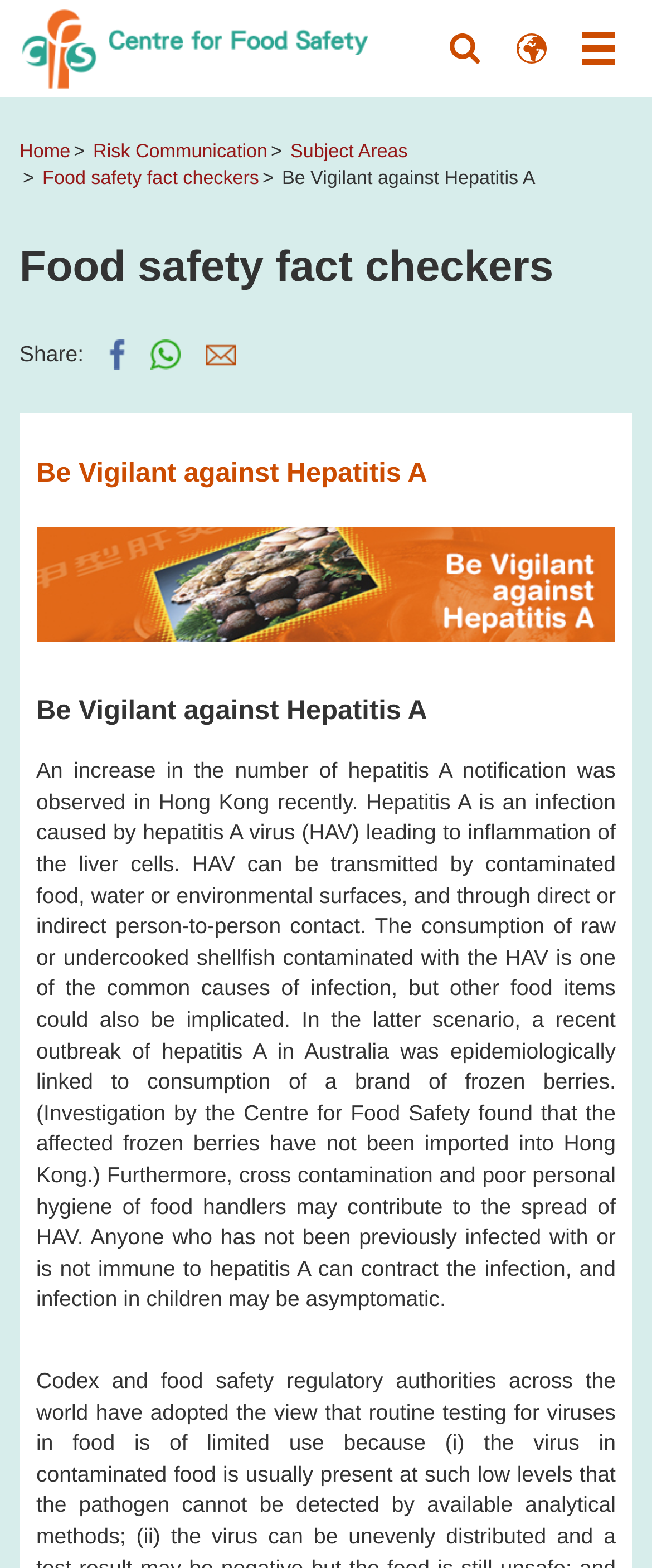Identify the bounding box of the UI element that matches this description: "Food safety fact checkers".

[0.065, 0.108, 0.397, 0.121]